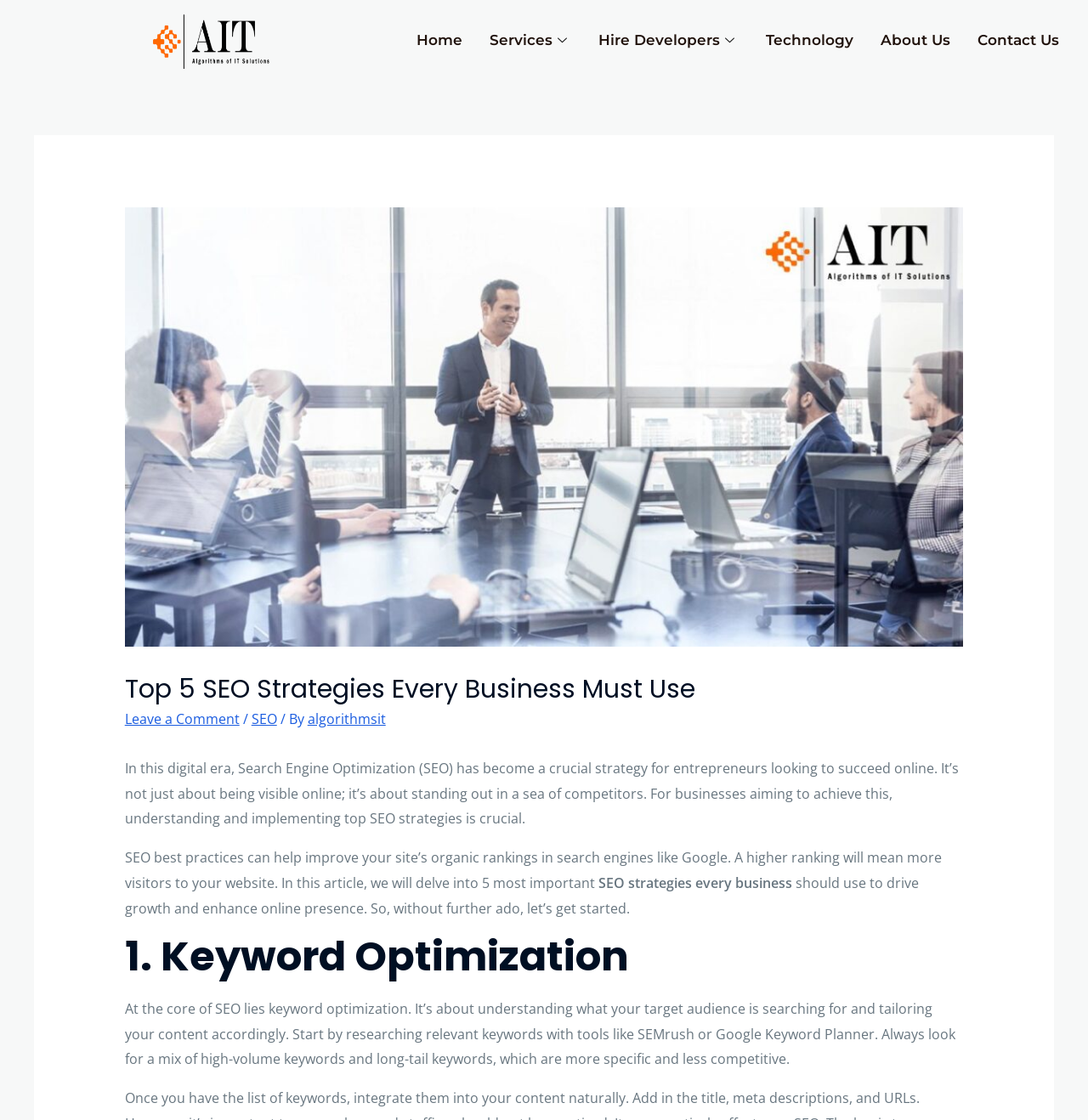Use a single word or phrase to answer this question: 
What tools are mentioned for researching relevant keywords?

SEMrush or Google Keyword Planner